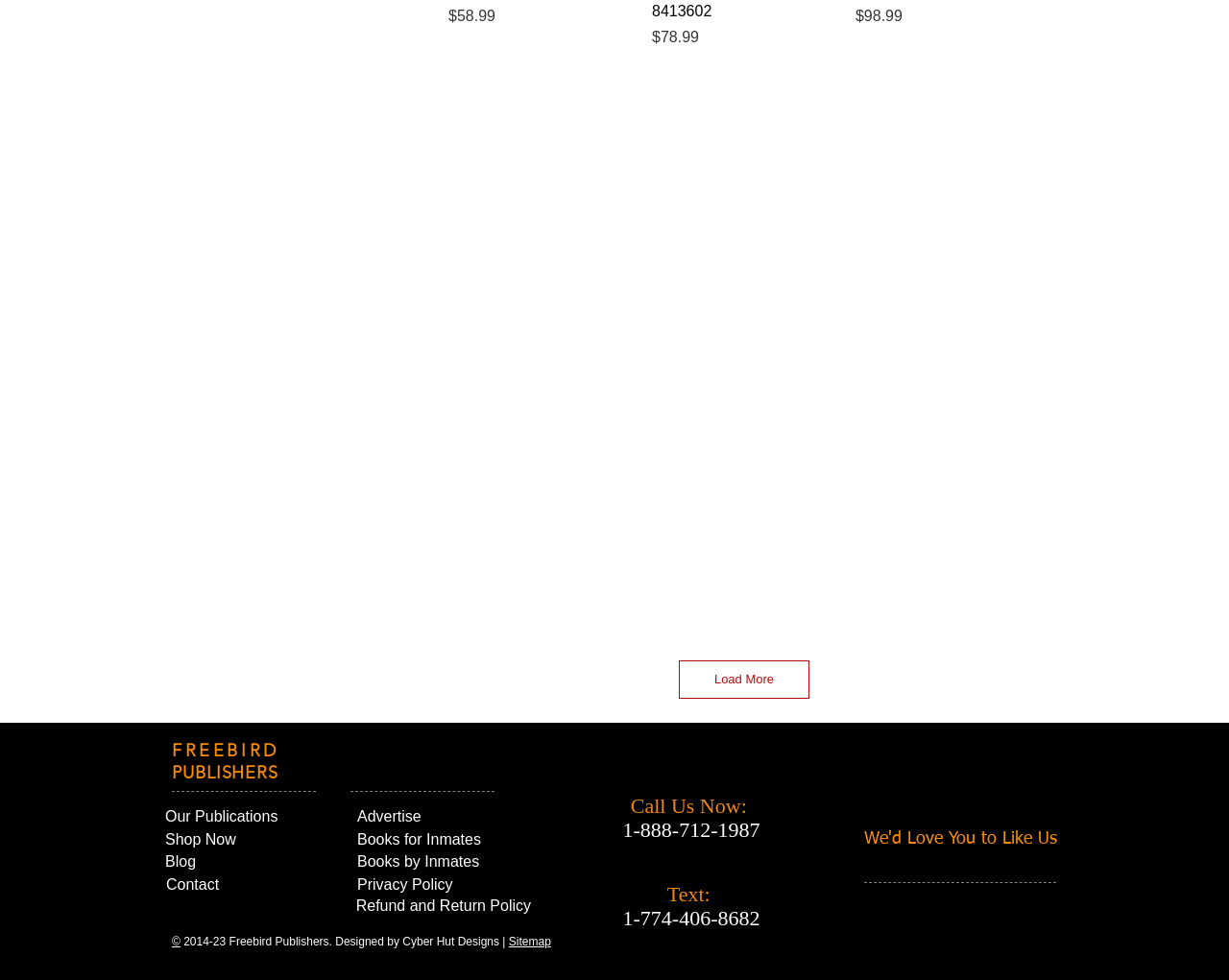Look at the image and answer the question in detail:
What is the phone number to call?

I found the phone number by looking at the heading element with the text 'Call Us Now:' and its child link element with the text '1-888-712-1987'.